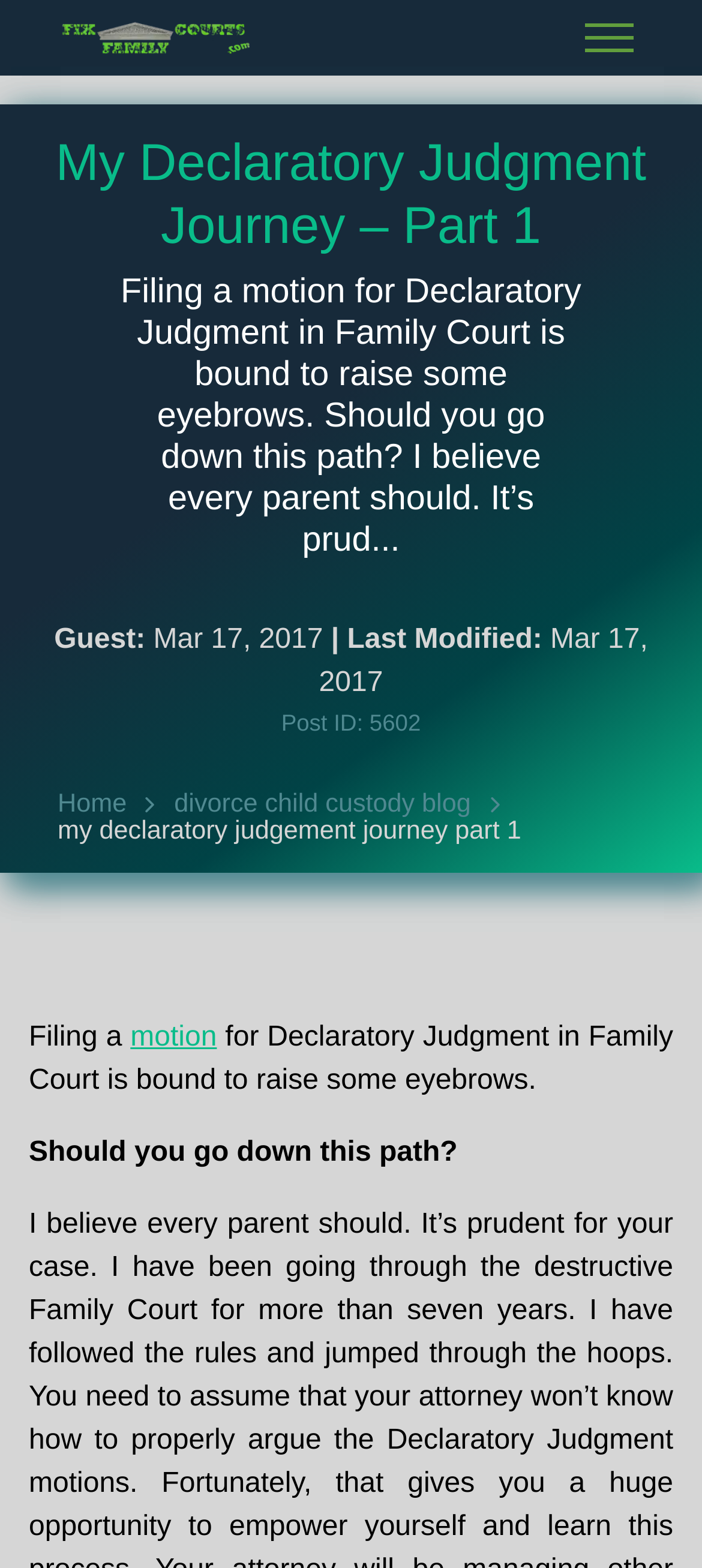What is the logo of the website?
Based on the image, give a concise answer in the form of a single word or short phrase.

Fix Family Courts Logo